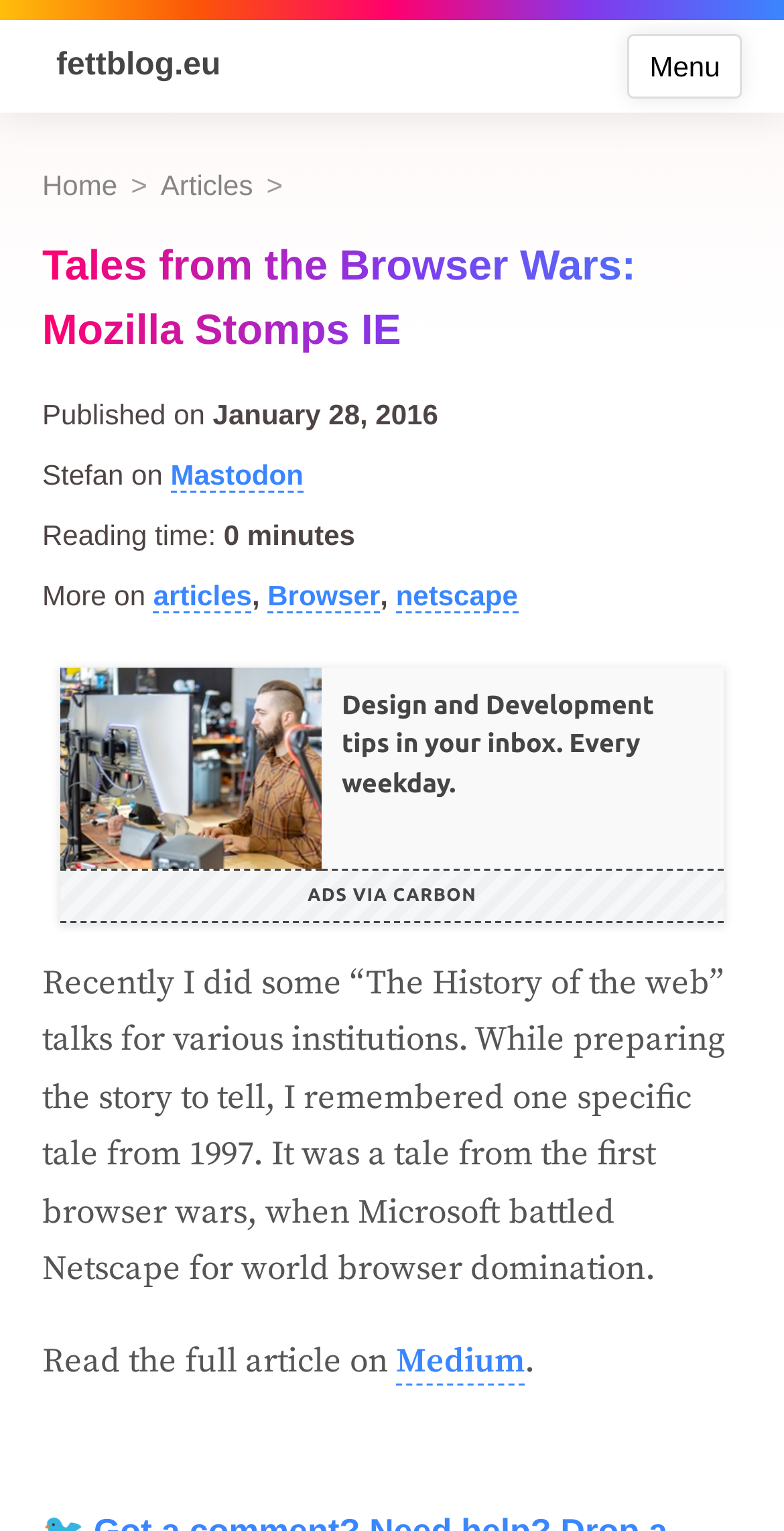Please indicate the bounding box coordinates of the element's region to be clicked to achieve the instruction: "View more articles". Provide the coordinates as four float numbers between 0 and 1, i.e., [left, top, right, bottom].

[0.196, 0.378, 0.321, 0.4]